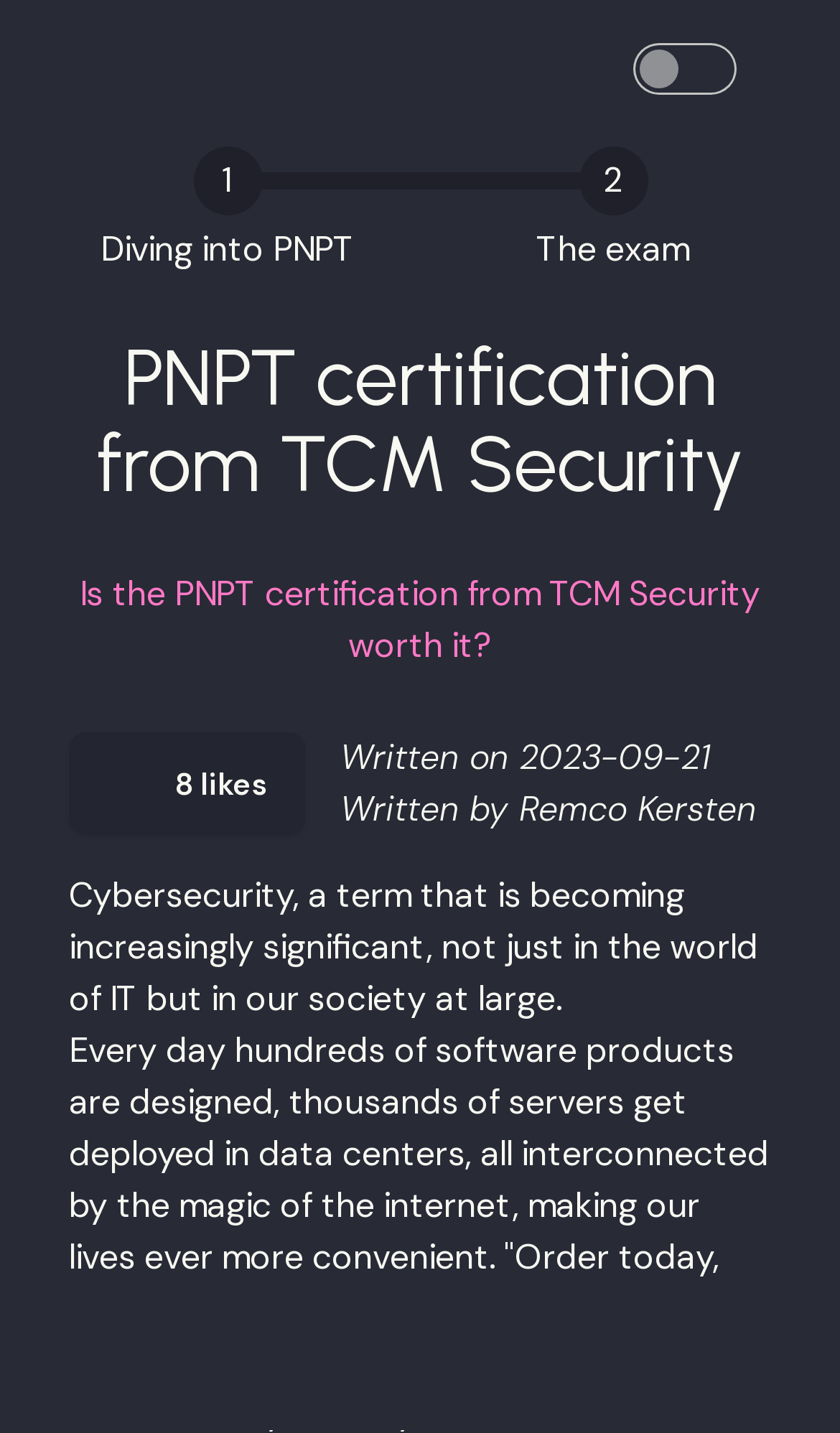Pinpoint the bounding box coordinates of the clickable element to carry out the following instruction: "Click the 8 likes button."

[0.082, 0.511, 0.364, 0.583]